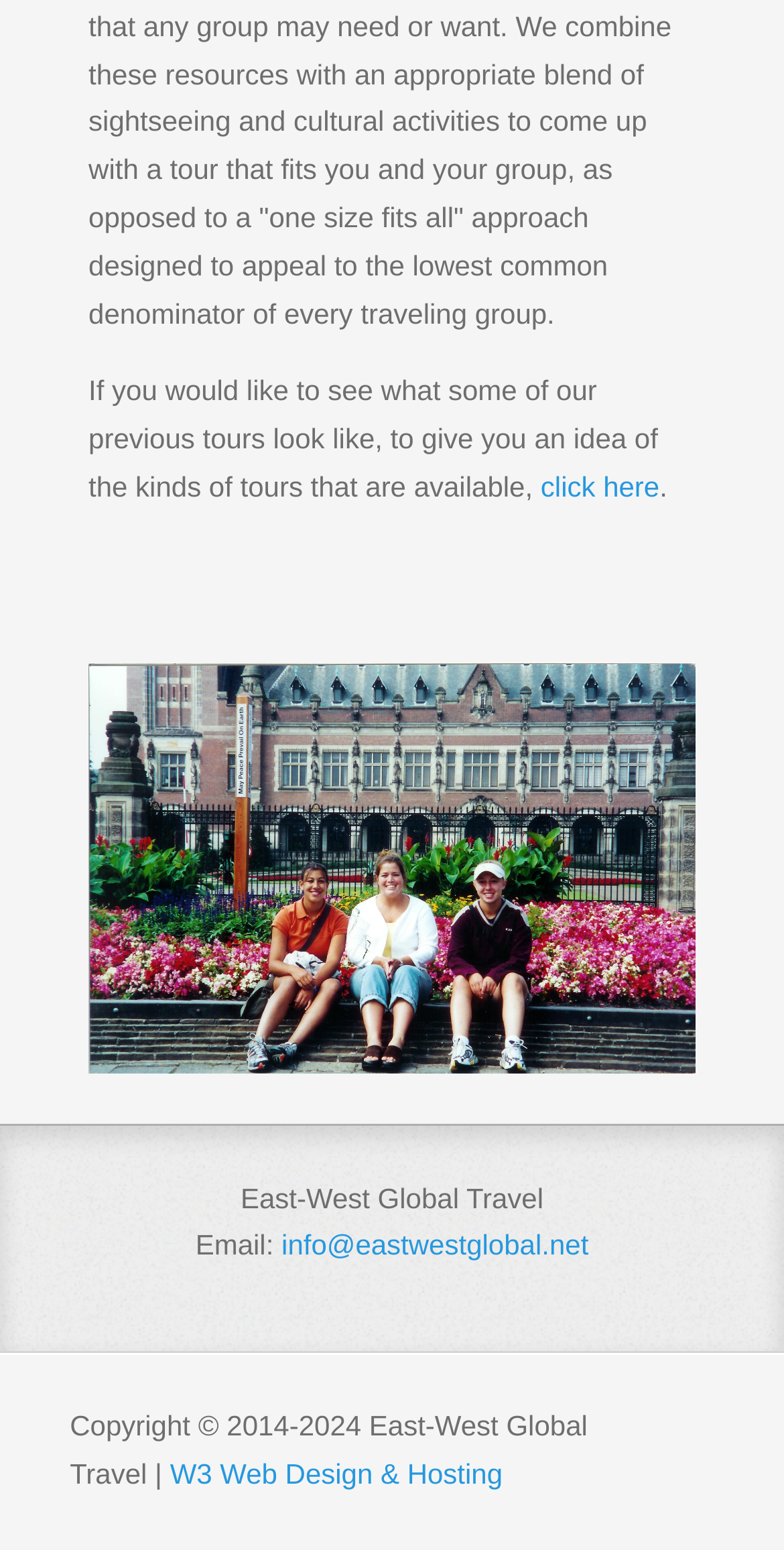Bounding box coordinates must be specified in the format (top-left x, top-left y, bottom-right x, bottom-right y). All values should be floating point numbers between 0 and 1. What are the bounding box coordinates of the UI element described as: W3 Web Design & Hosting

[0.217, 0.94, 0.641, 0.961]